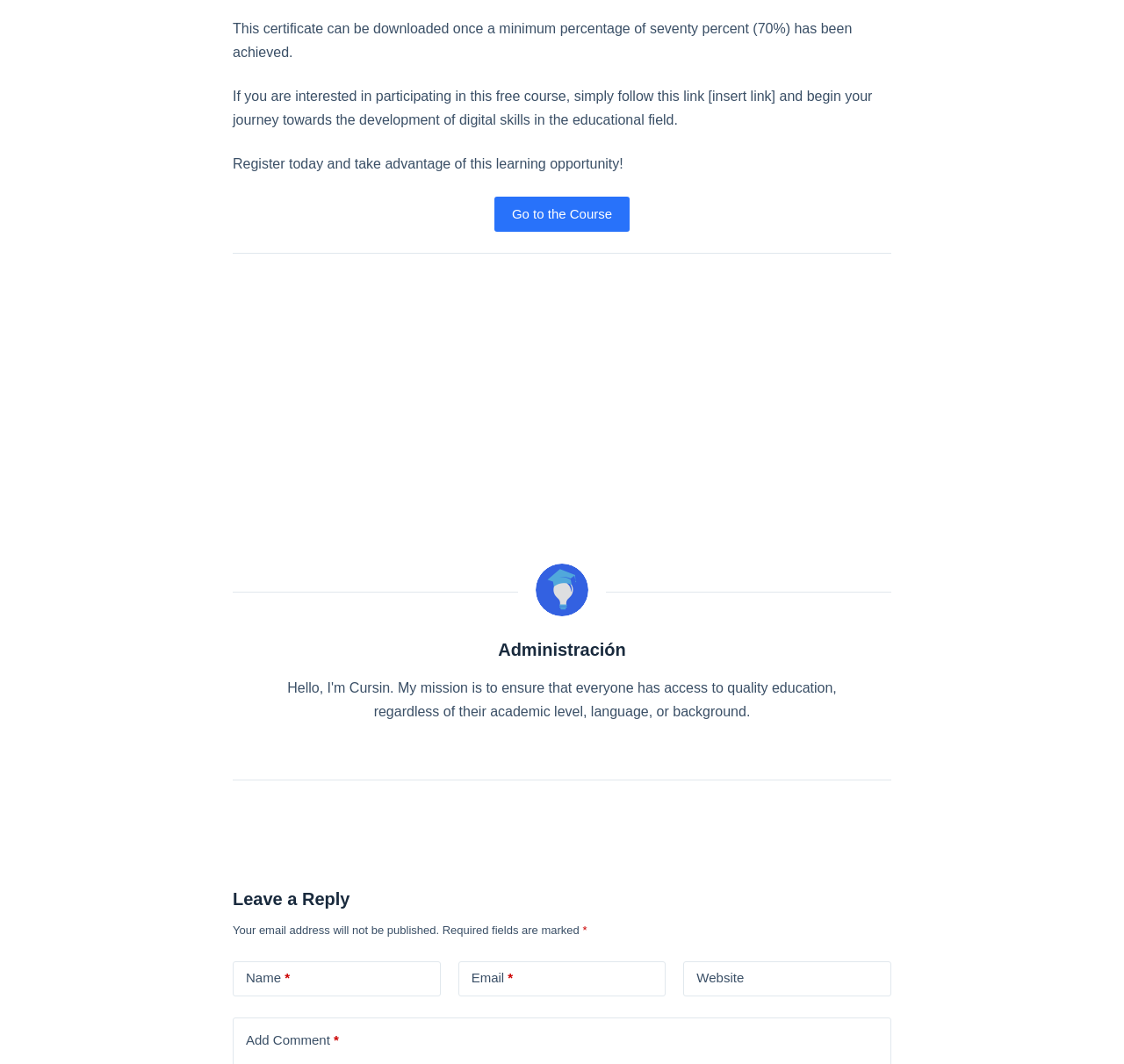Answer the question below with a single word or a brief phrase: 
What is the purpose of the link 'Go to the Course'?

To register for the course